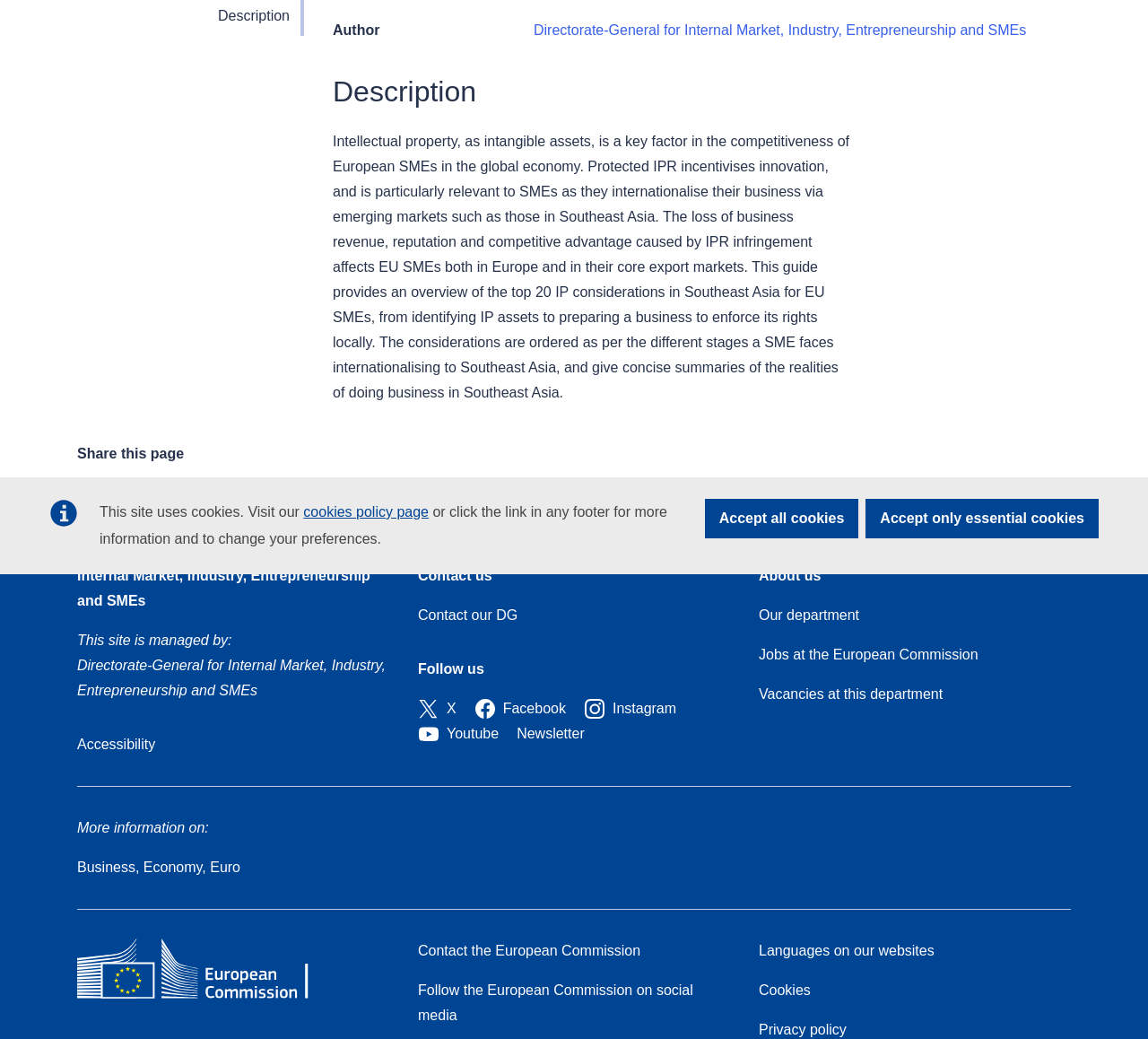Determine the bounding box coordinates in the format (top-left x, top-left y, bottom-right x, bottom-right y). Ensure all values are floating point numbers between 0 and 1. Identify the bounding box of the UI element described by: aria-label="Home - European Commission"

[0.067, 0.904, 0.294, 0.974]